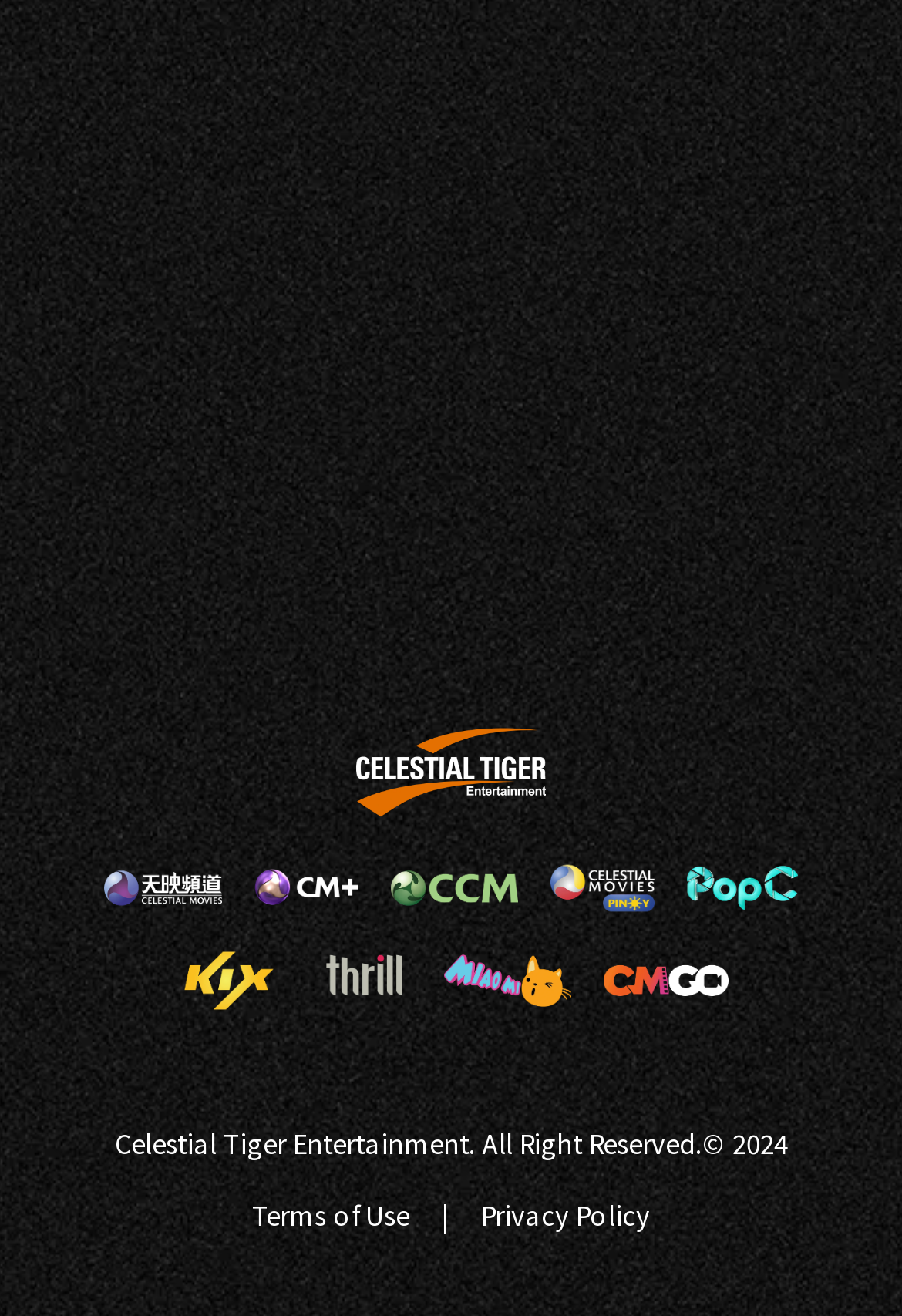How many links are there in the top section of the webpage?
Refer to the screenshot and respond with a concise word or phrase.

5